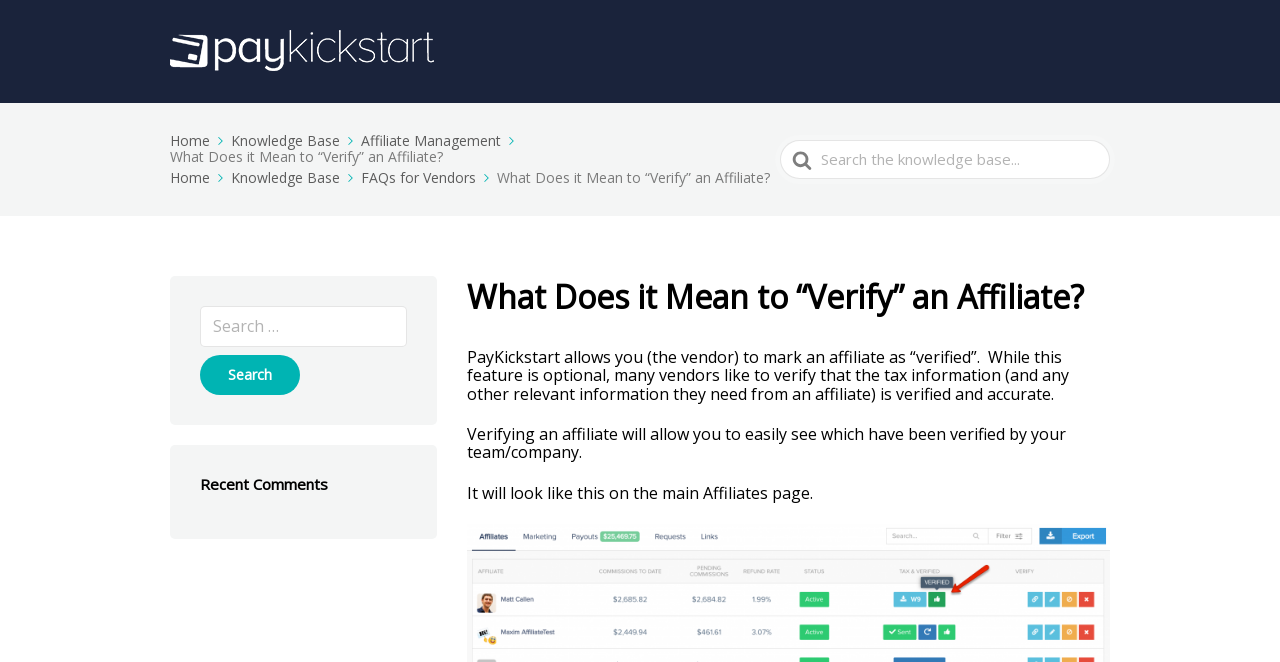Identify and provide the bounding box coordinates of the UI element described: "Knowledge Base". The coordinates should be formatted as [left, top, right, bottom], with each number being a float between 0 and 1.

[0.18, 0.254, 0.279, 0.283]